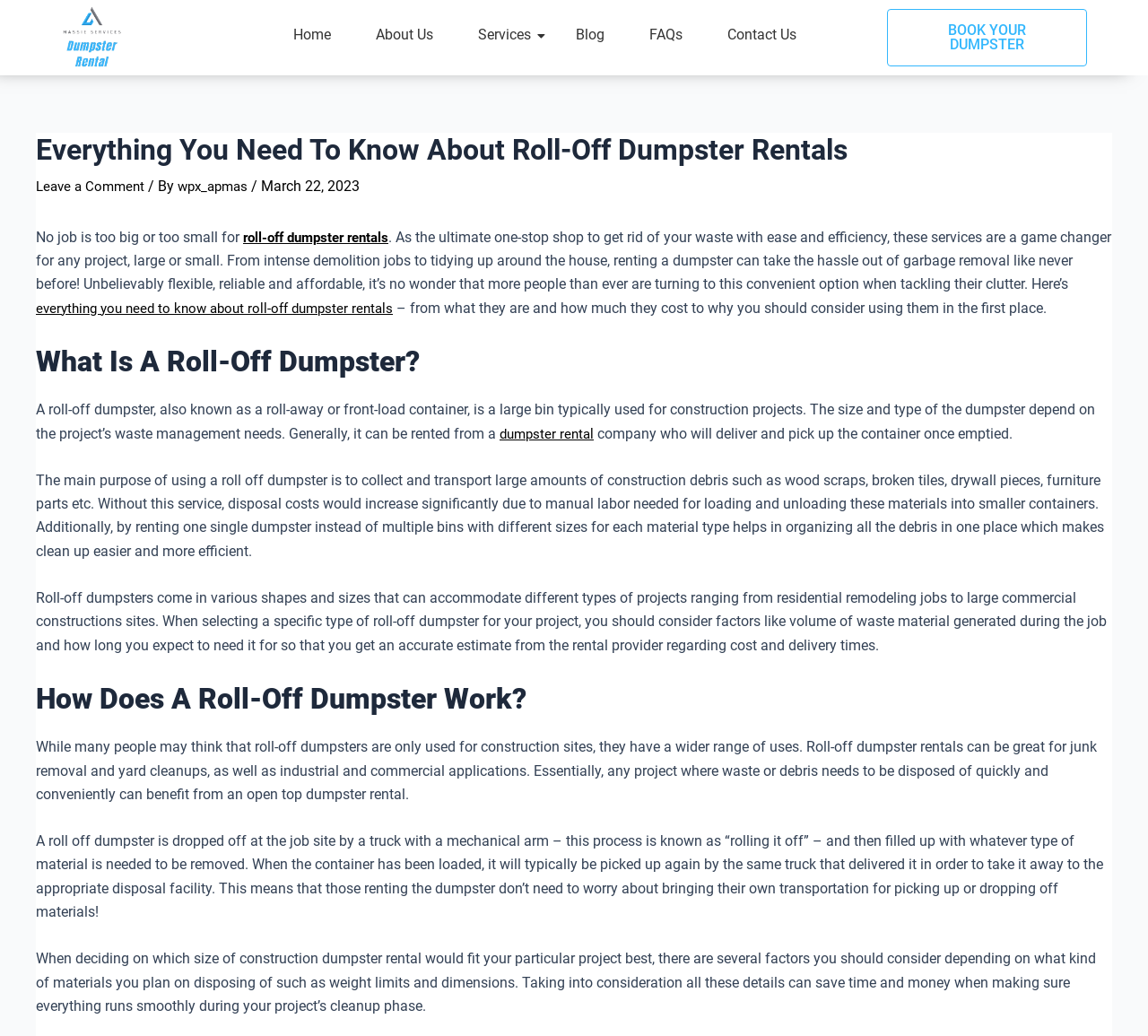Find the bounding box coordinates of the clickable area required to complete the following action: "Learn more about 'roll-off dumpster rentals'".

[0.212, 0.22, 0.35, 0.237]